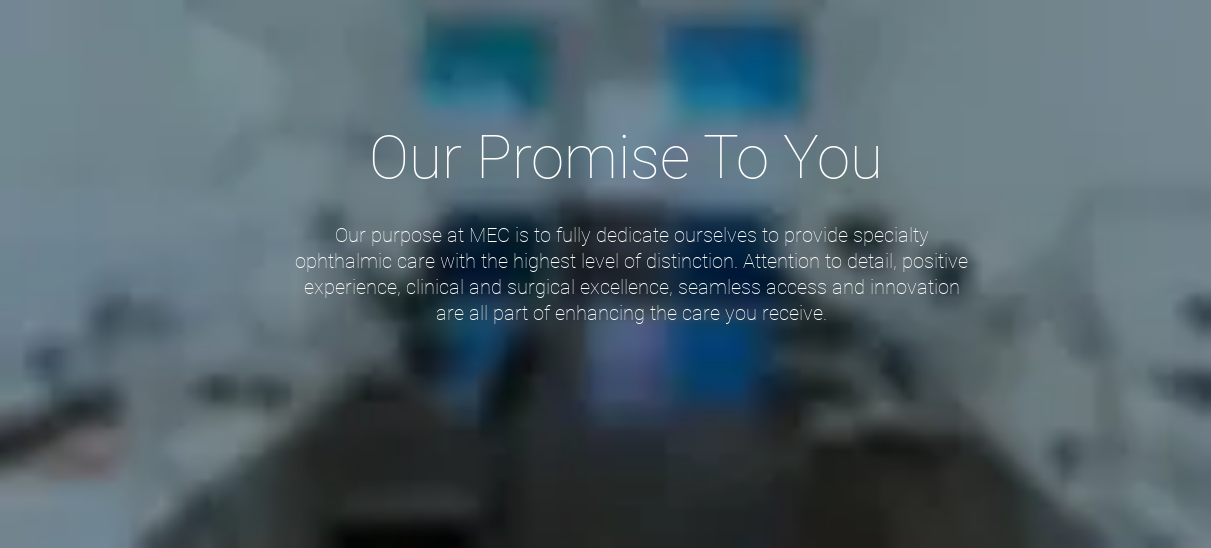Using the elements shown in the image, answer the question comprehensively: What is the tone of the clinic's message?

The caption describes the background of the image as well-lit and organized, featuring clinical equipment that reinforces a sense of professionalism and trust, which is also reflected in the clinic's message 'Our Promise To You'.